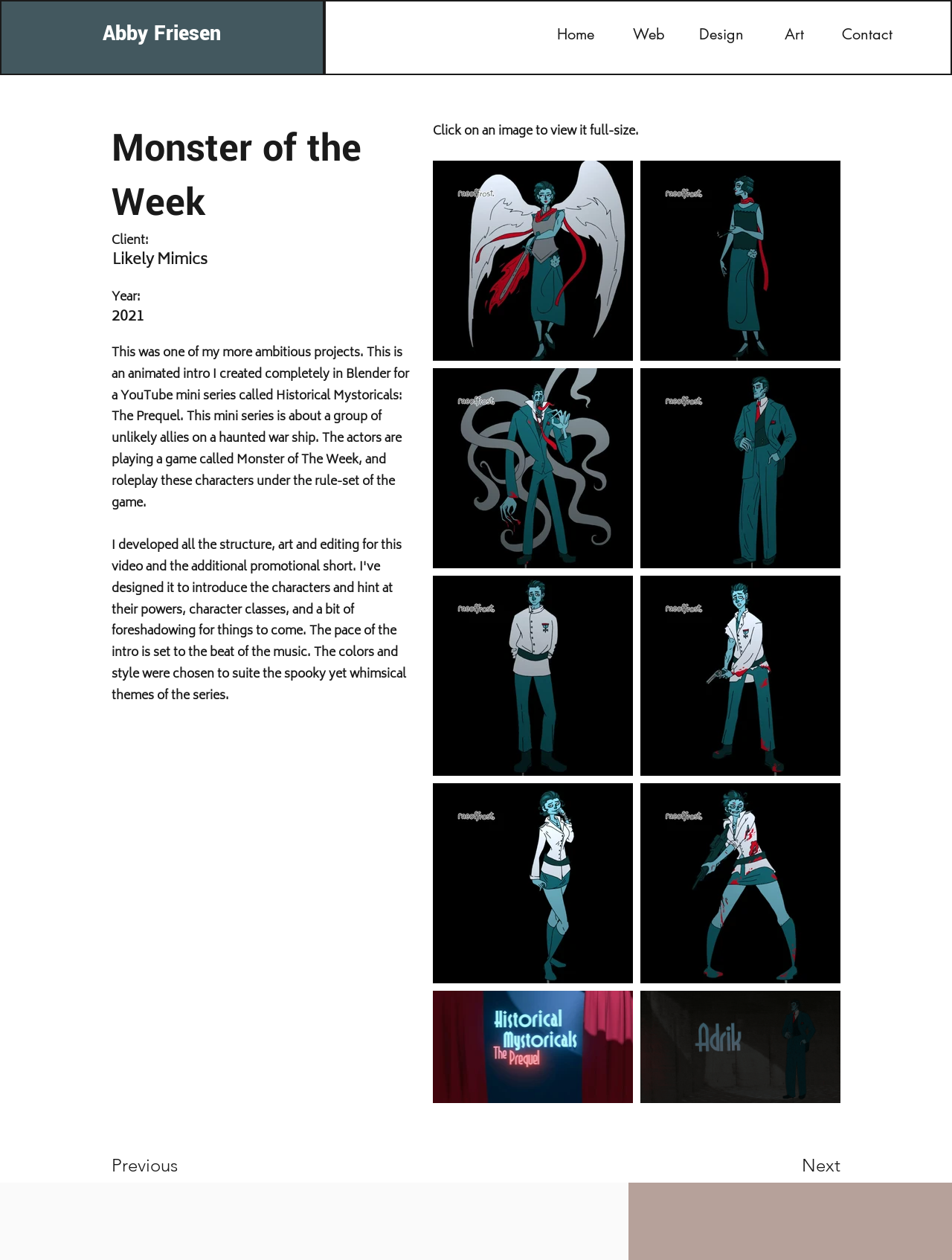Find the bounding box coordinates of the clickable area required to complete the following action: "go to contact page".

[0.873, 0.012, 0.949, 0.042]